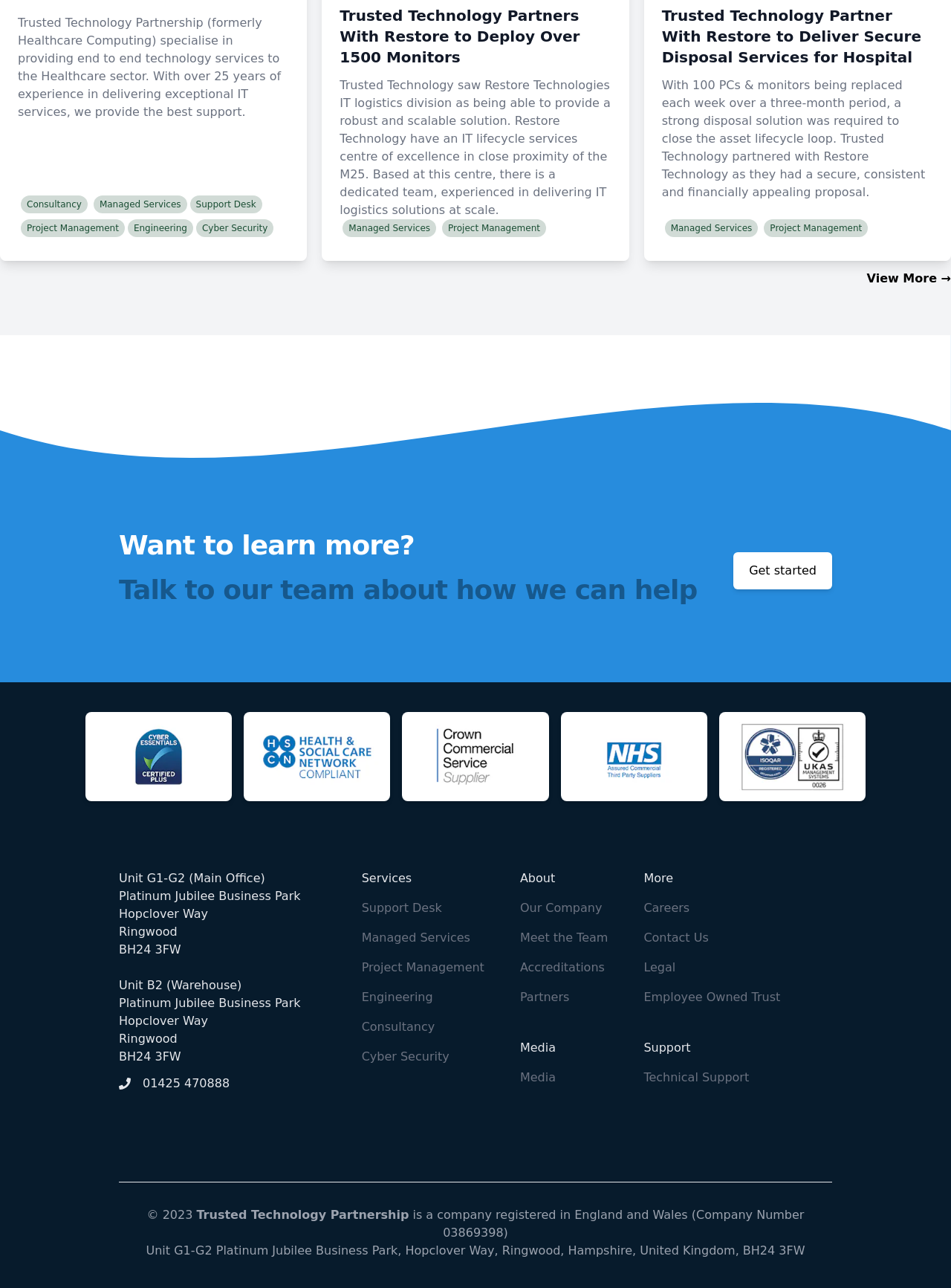Please determine the bounding box coordinates of the element to click on in order to accomplish the following task: "Contact Us". Ensure the coordinates are four float numbers ranging from 0 to 1, i.e., [left, top, right, bottom].

[0.677, 0.722, 0.745, 0.733]